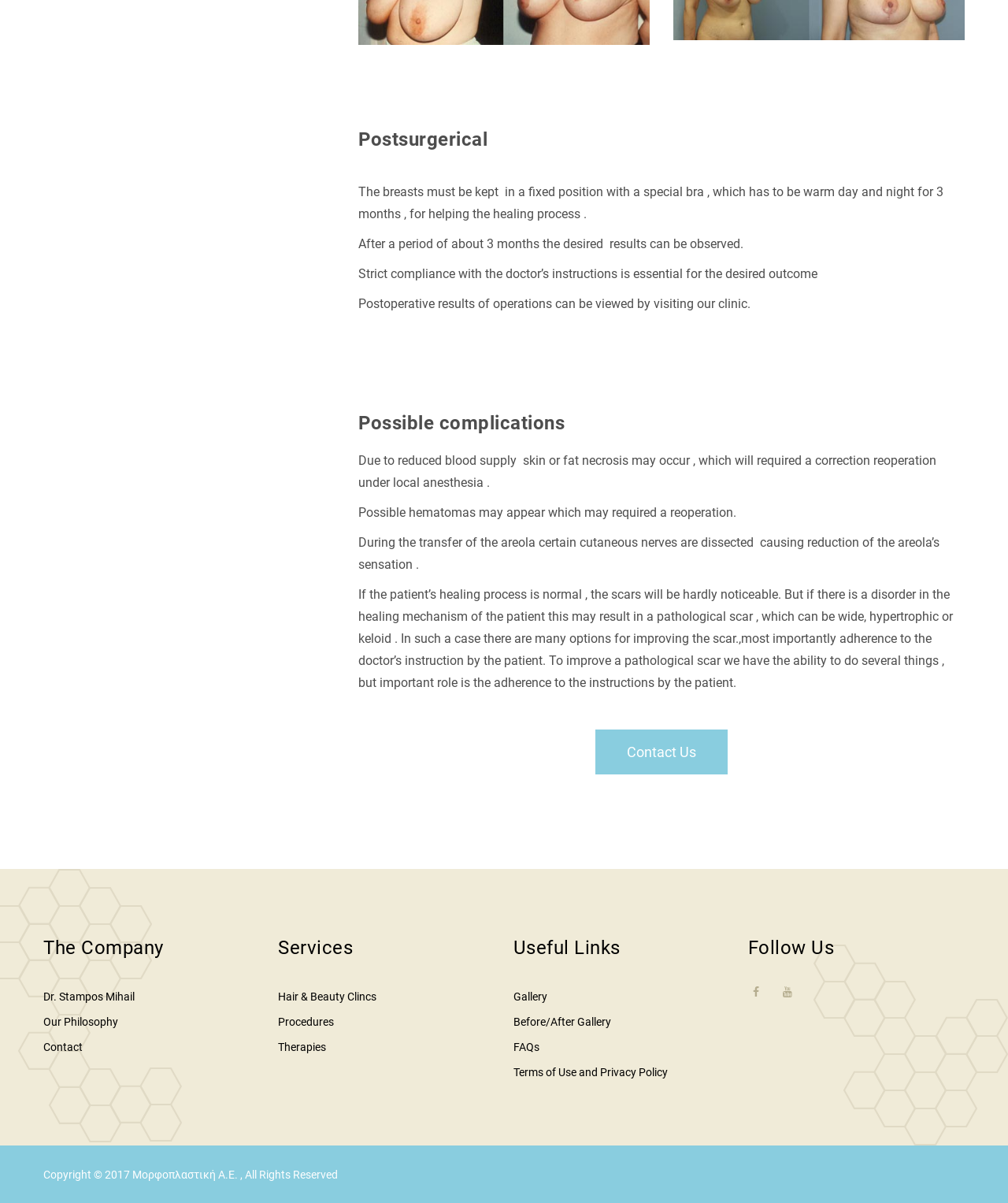Locate the bounding box coordinates of the area to click to fulfill this instruction: "Learn about the company". The bounding box should be presented as four float numbers between 0 and 1, in the order [left, top, right, bottom].

[0.043, 0.779, 0.258, 0.797]